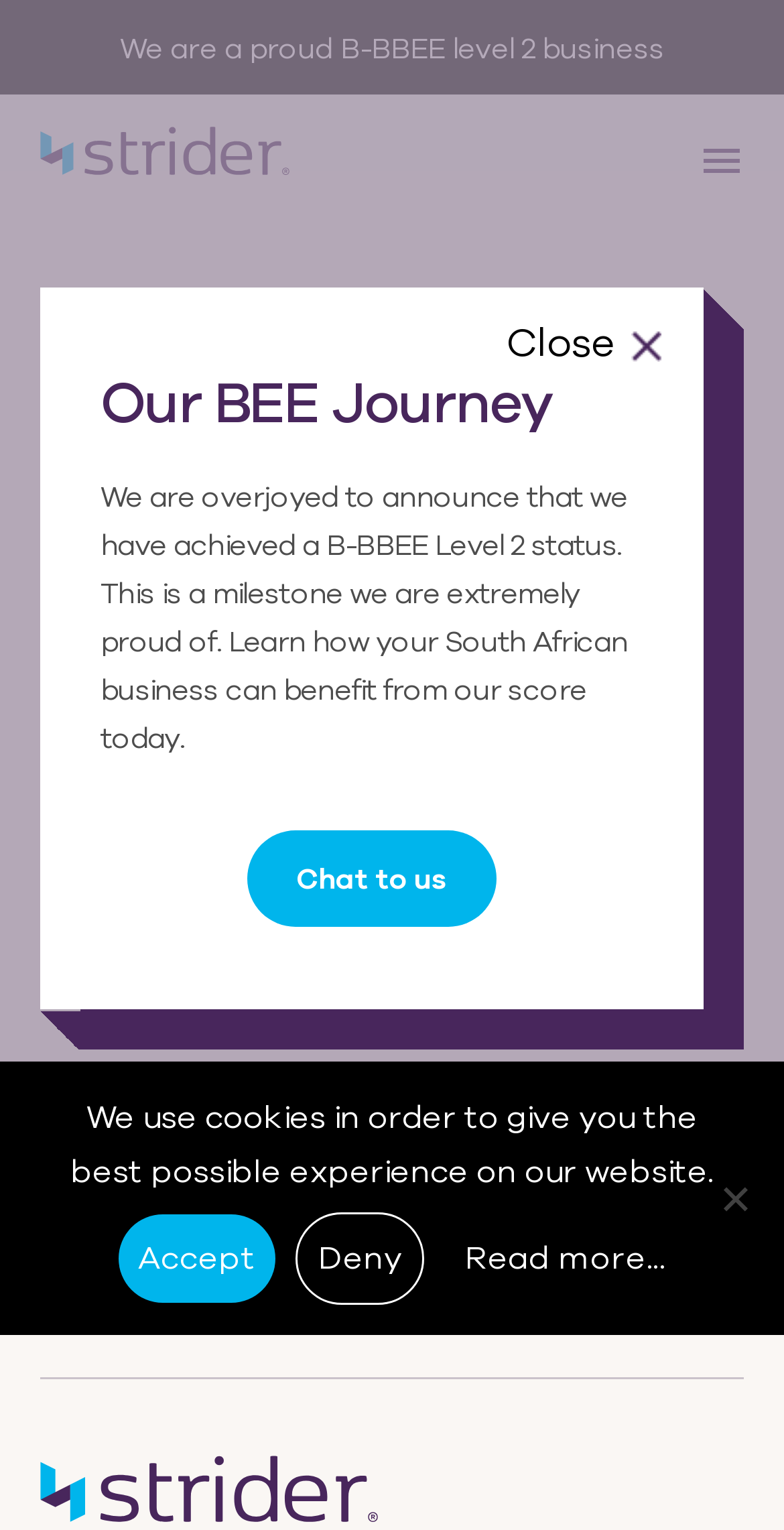Identify and provide the main heading of the webpage.

Get in touch with us